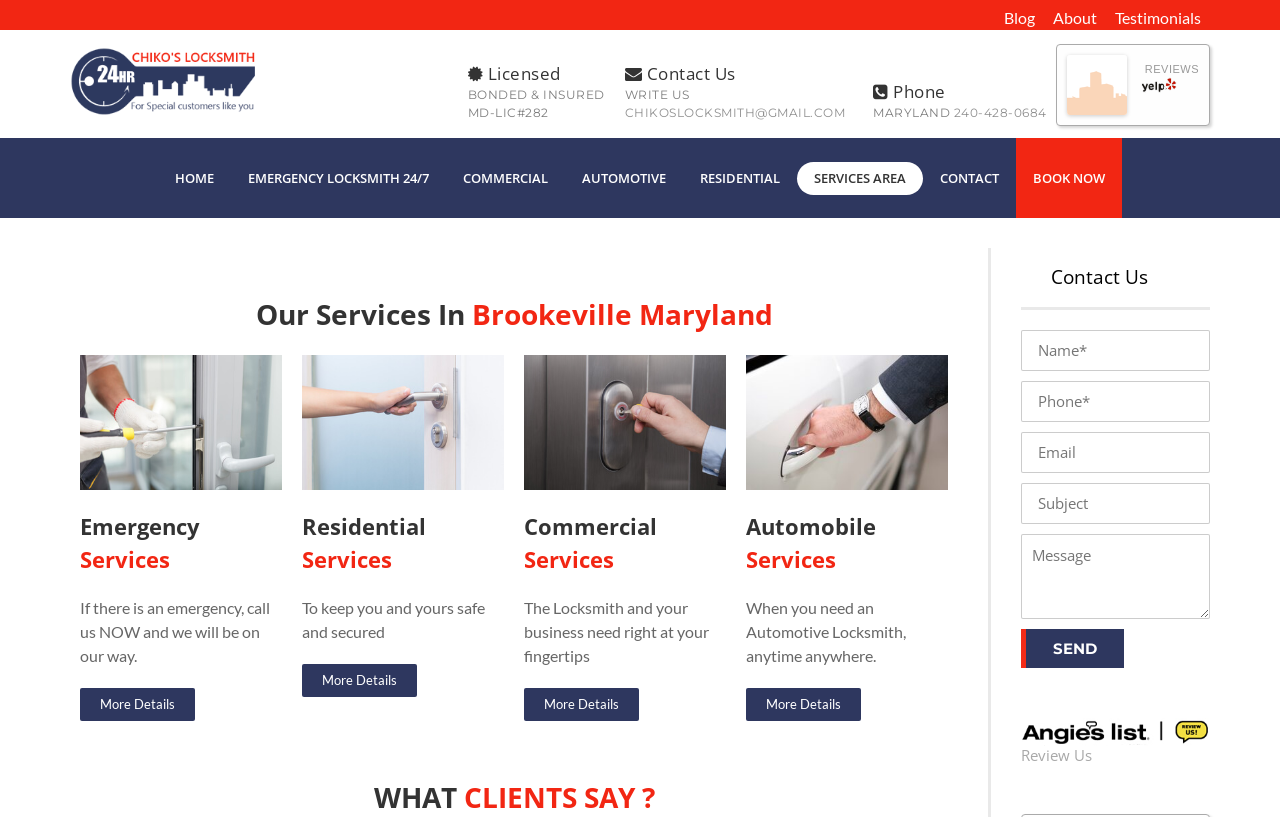Is the locksmith bonded and insured?
Provide a comprehensive and detailed answer to the question.

I found a statement at the top of the webpage that says 'BONDED & INSURED', which indicates that the locksmith is bonded and insured.